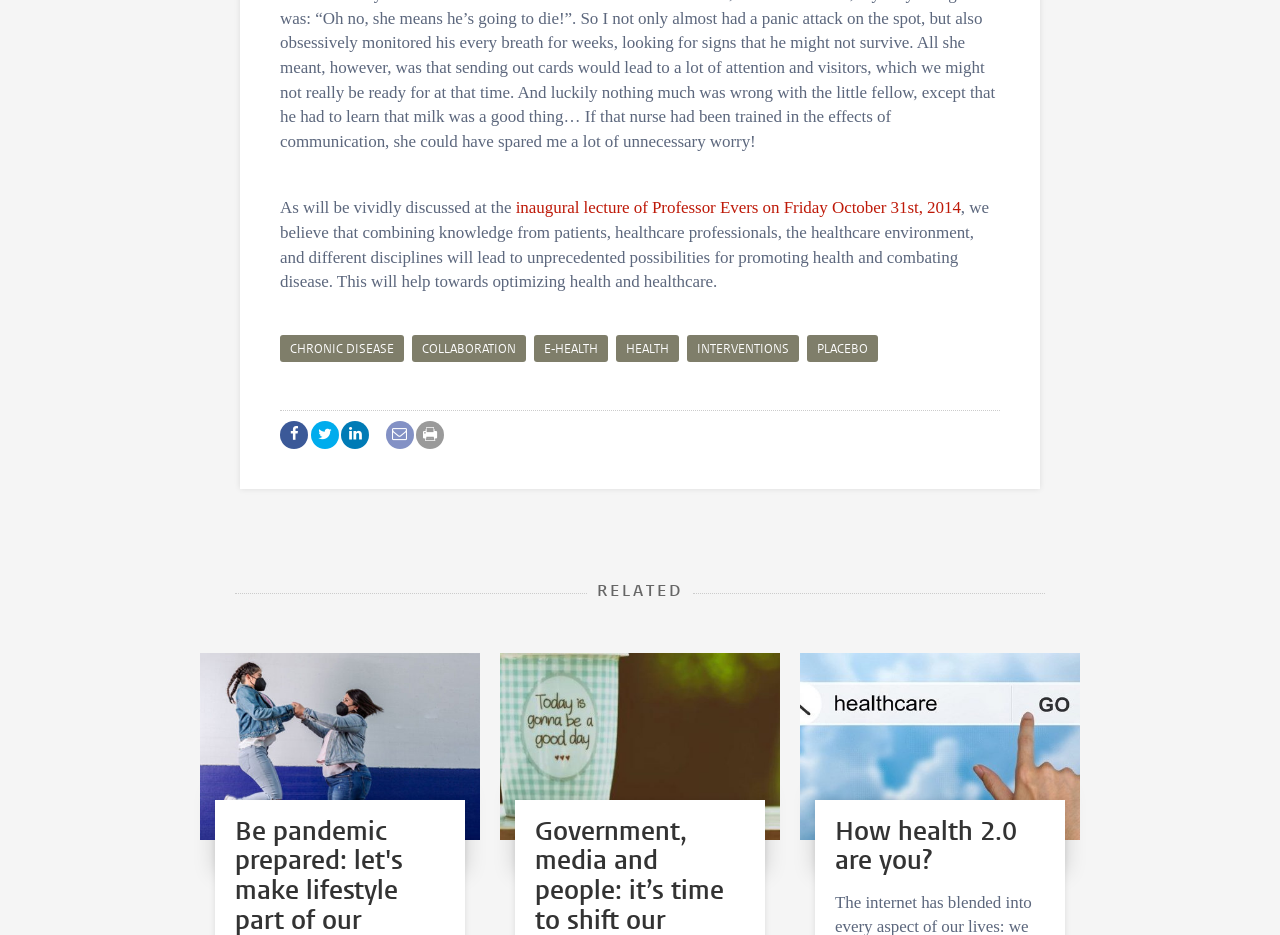What is the category of the links below the heading 'RELATED'?
Please use the image to provide a one-word or short phrase answer.

Articles or blog posts